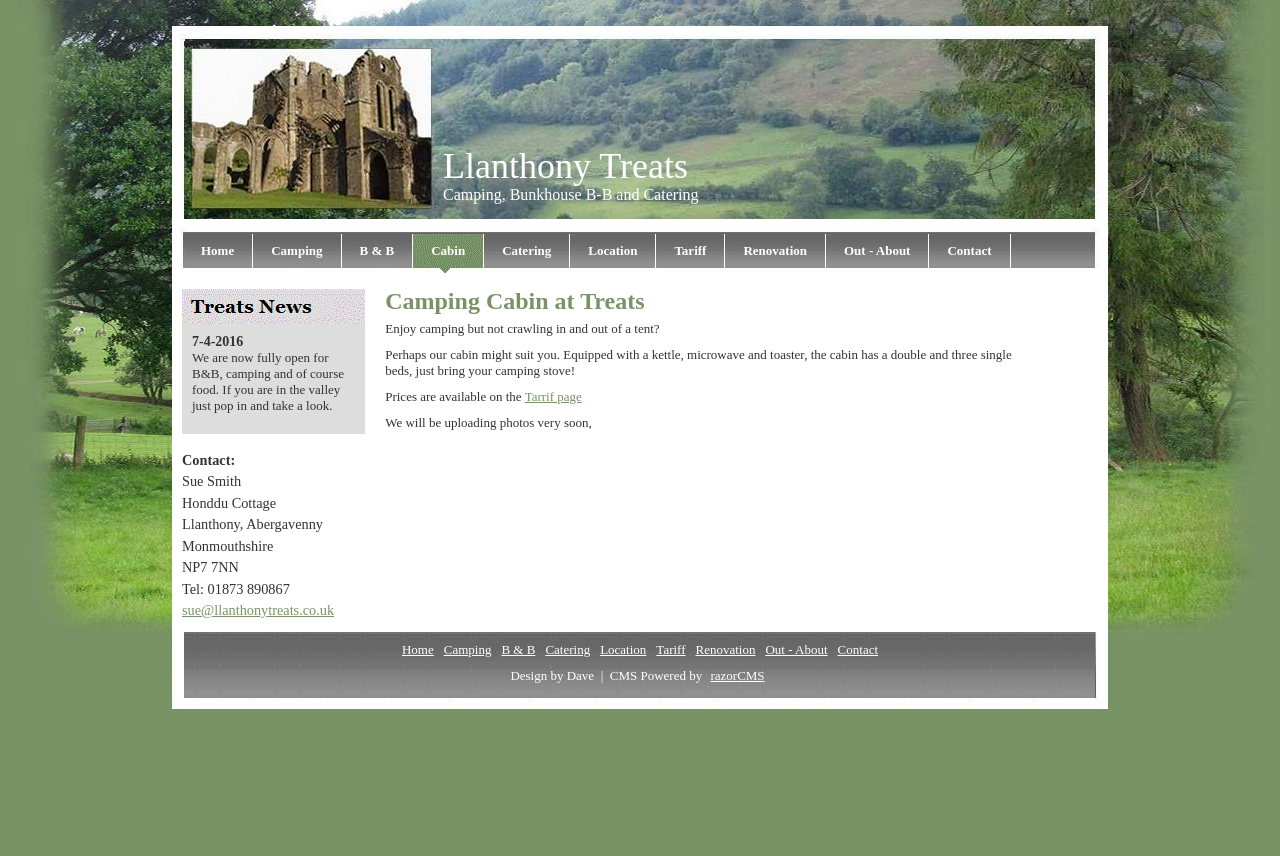Can you find the bounding box coordinates for the element to click on to achieve the instruction: "Check the 'Tariff' page"?

[0.513, 0.273, 0.567, 0.319]